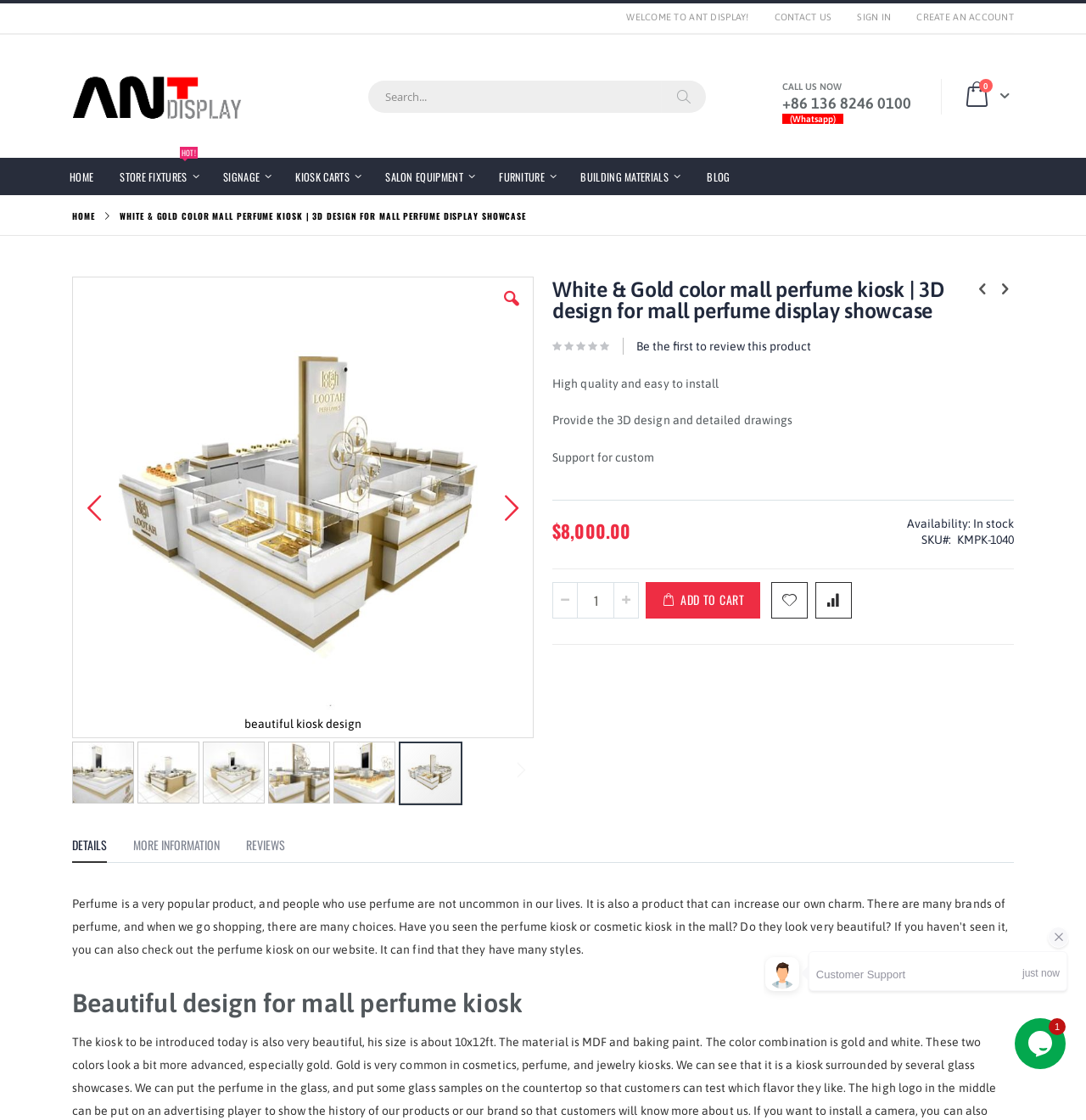Find the bounding box coordinates for the area that must be clicked to perform this action: "Contact us".

[0.701, 0.01, 0.778, 0.022]